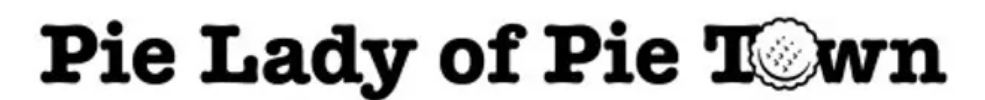Is there a graphic accompanying the text?
Please ensure your answer is as detailed and informative as possible.

According to the caption, the logo features a 'stylized pie graphic' alongside the text, which suggests that there is a graphic accompanying the text.